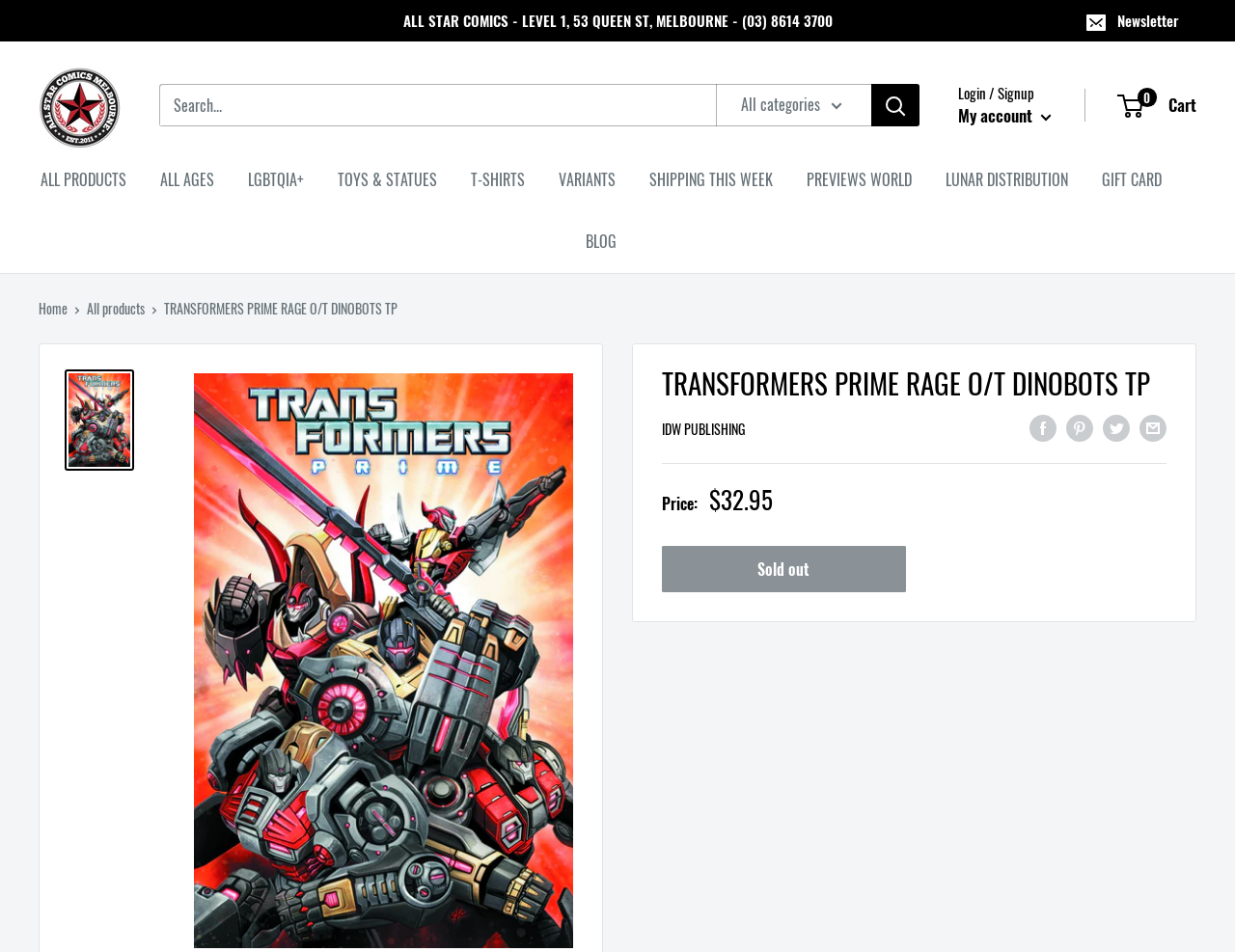Can you identify and provide the main heading of the webpage?

TRANSFORMERS PRIME RAGE O/T DINOBOTS TP